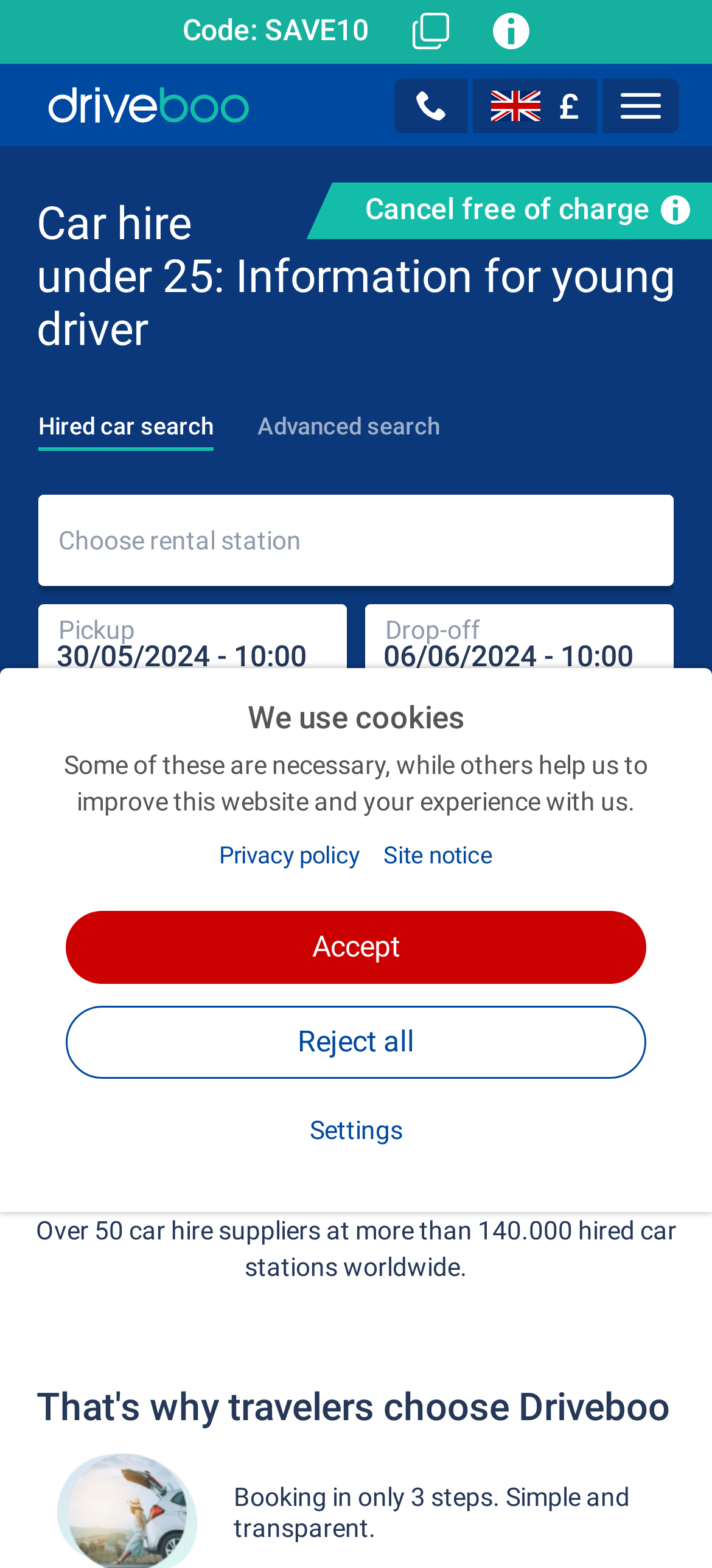How many car hire suppliers are available?
Based on the image, provide your answer in one word or phrase.

Over 50